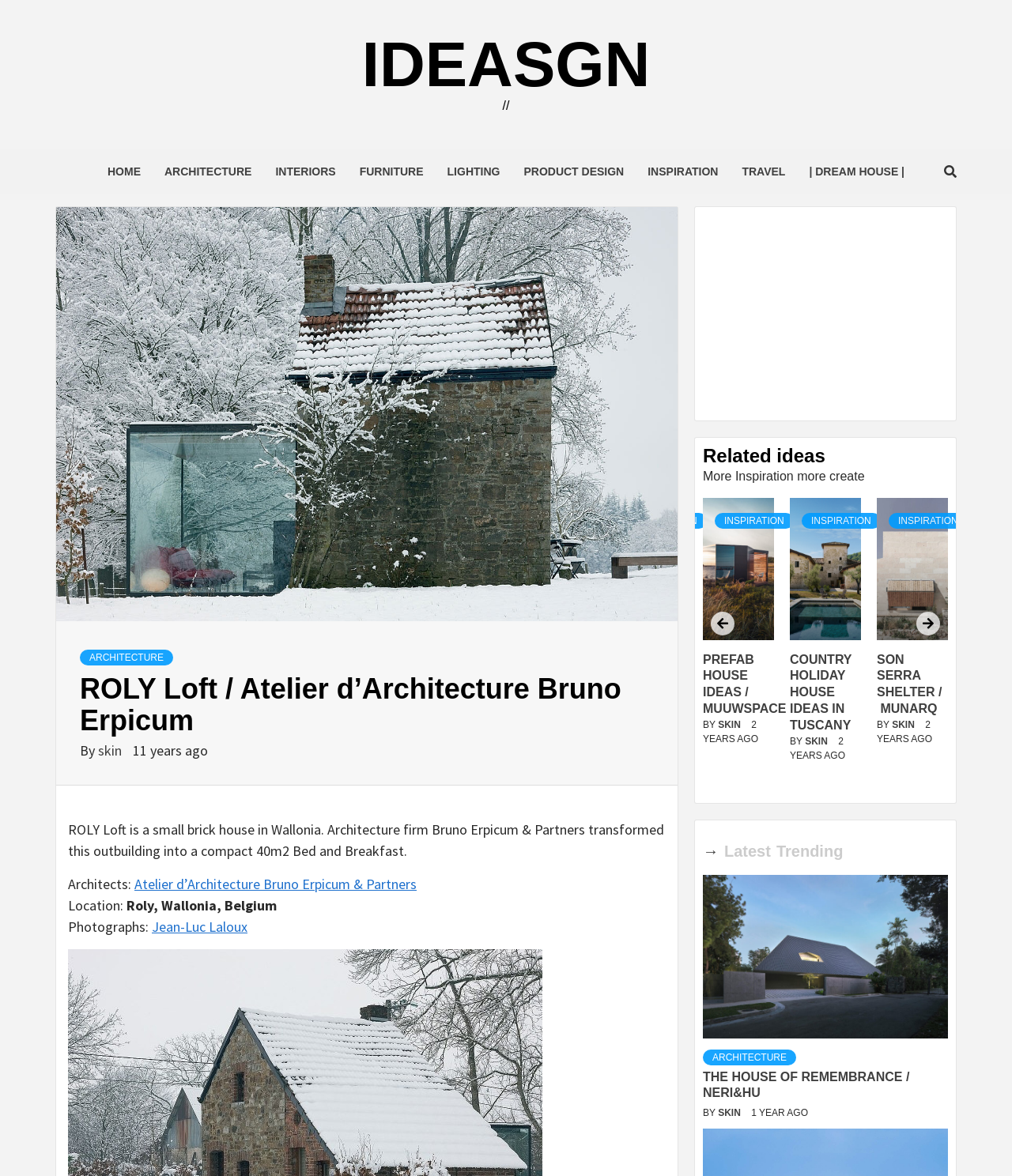Please identify the bounding box coordinates of the area I need to click to accomplish the following instruction: "Explore the INSPIRATION section".

[0.628, 0.126, 0.721, 0.165]